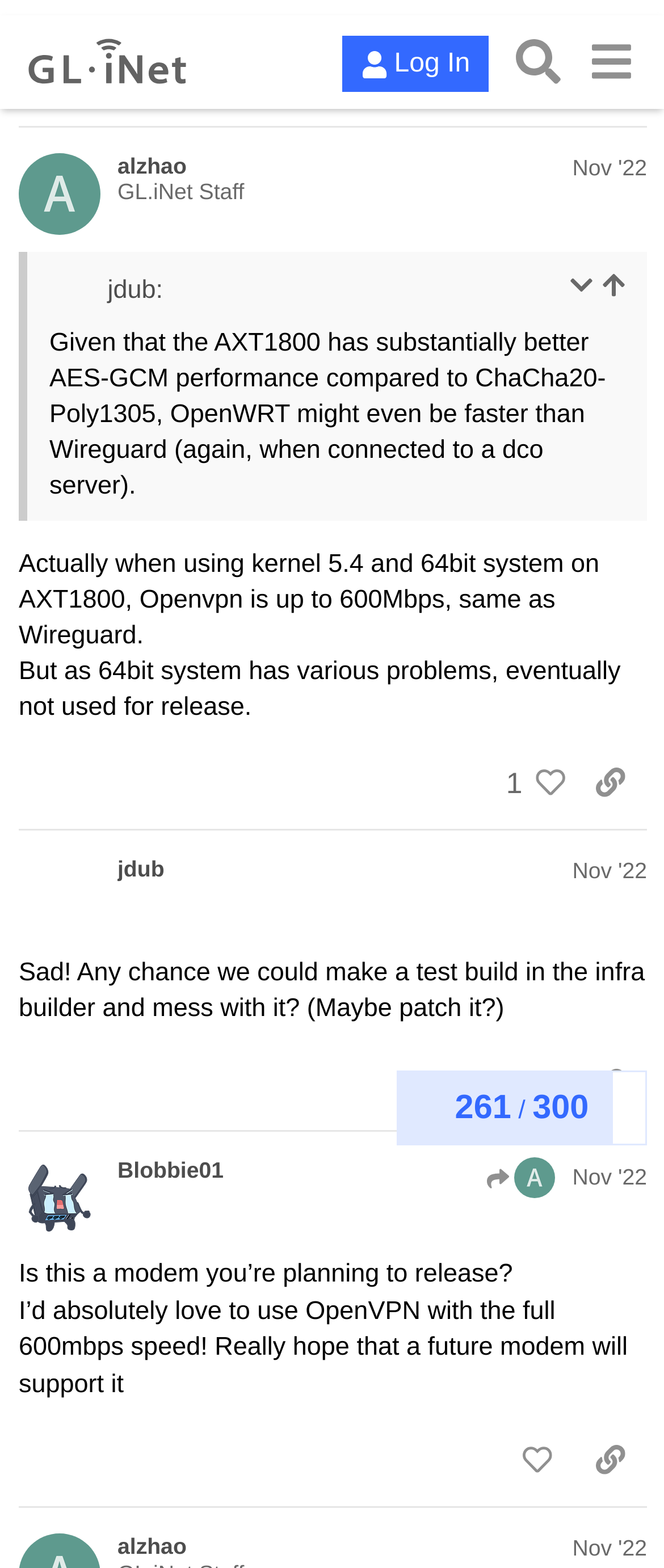Who is the author of the first post?
Answer the question with a detailed explanation, including all necessary information.

I looked at the first post on the webpage and found the author's name 'alzhao' mentioned in the heading of the post.